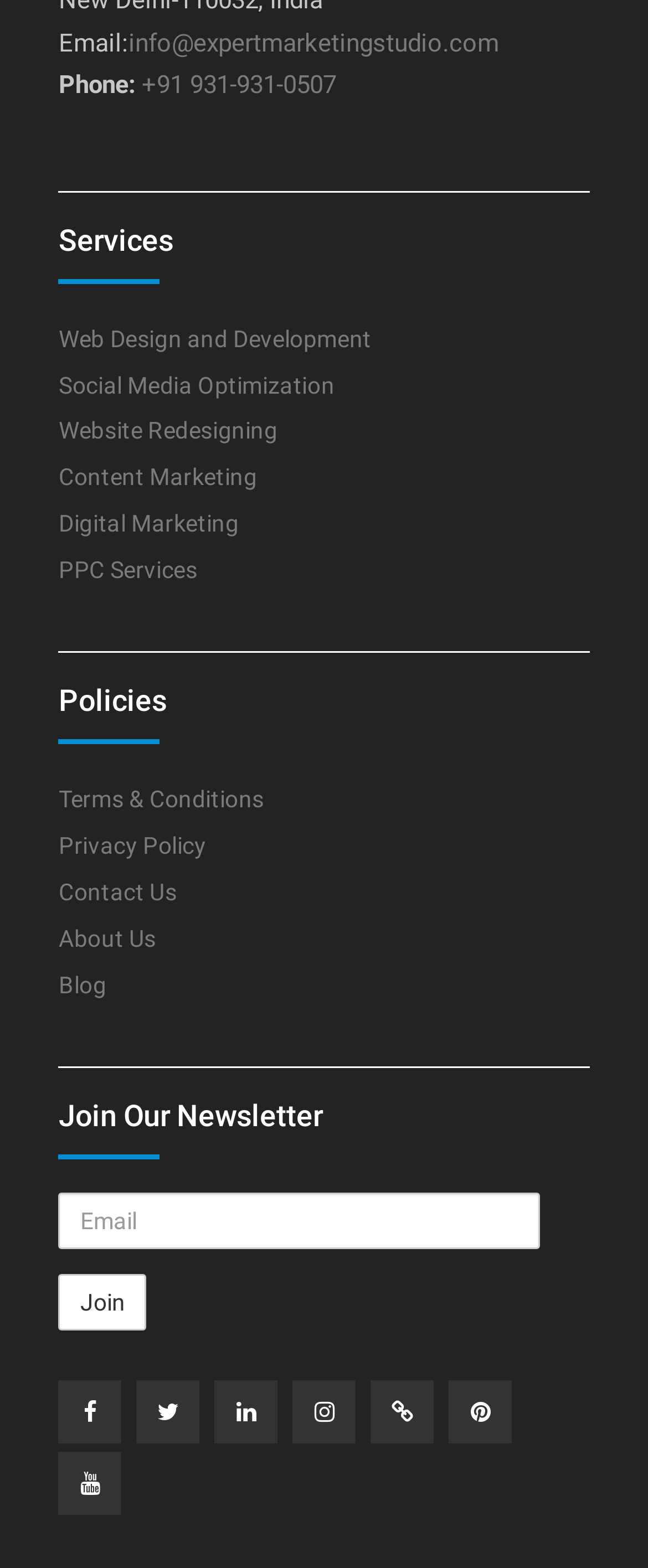Locate the bounding box coordinates of the element's region that should be clicked to carry out the following instruction: "Visit the Facebook page". The coordinates need to be four float numbers between 0 and 1, i.e., [left, top, right, bottom].

[0.091, 0.881, 0.188, 0.921]